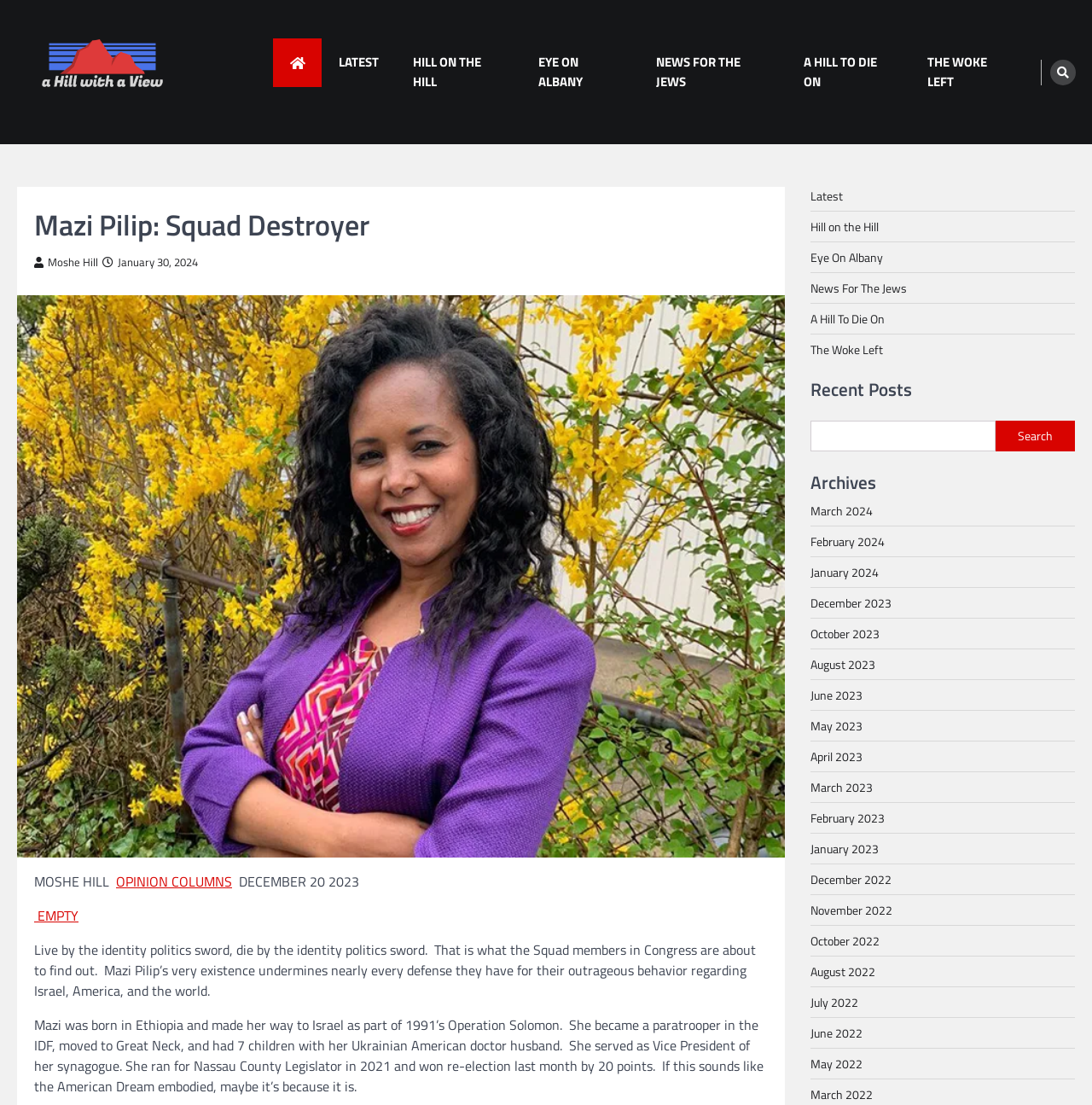What is the purpose of the search box?
Kindly offer a detailed explanation using the data available in the image.

The search box is located at the bottom of the webpage and has a button labeled 'Search', indicating that its purpose is to allow users to search the website for specific content.